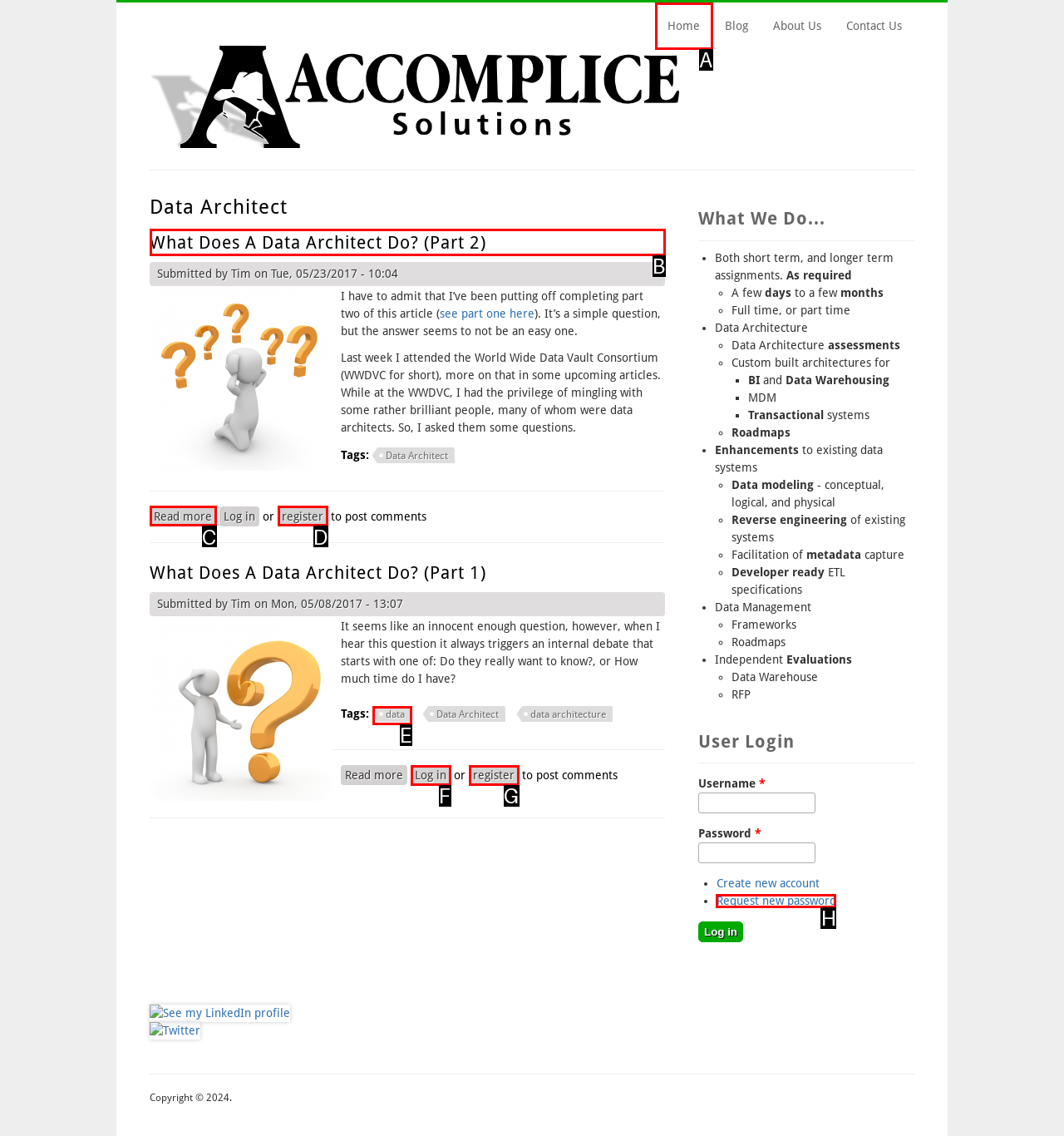Choose the letter of the UI element necessary for this task: Read the article 'What Does A Data Architect Do? (Part 2)'
Answer with the correct letter.

B